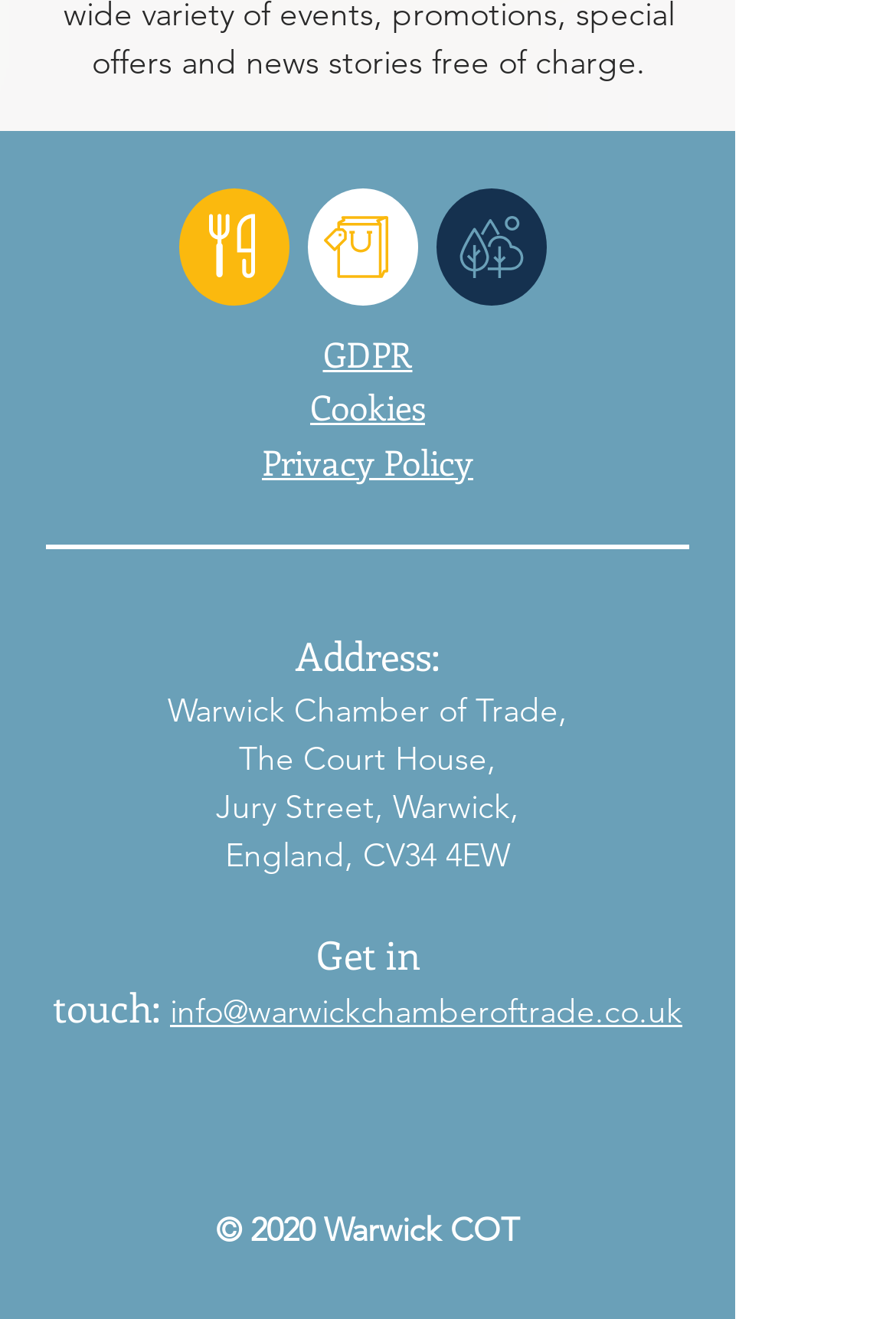Can you determine the bounding box coordinates of the area that needs to be clicked to fulfill the following instruction: "Check the address of Warwick Chamber of Trade"?

[0.329, 0.477, 0.491, 0.515]